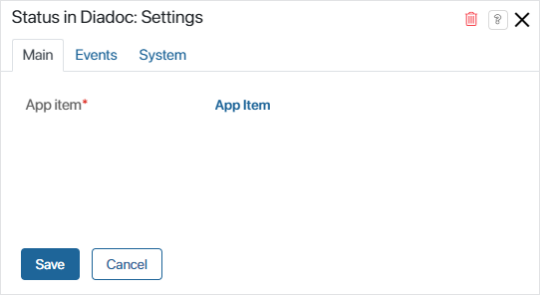What is the purpose of the 'App item' field?
Please give a detailed and thorough answer to the question, covering all relevant points.

The 'App item' field is a required field in the main section of the settings interface, and it is crucial for defining the specific application associated with this widget, which is integrated with the Diadoc EDMS system.